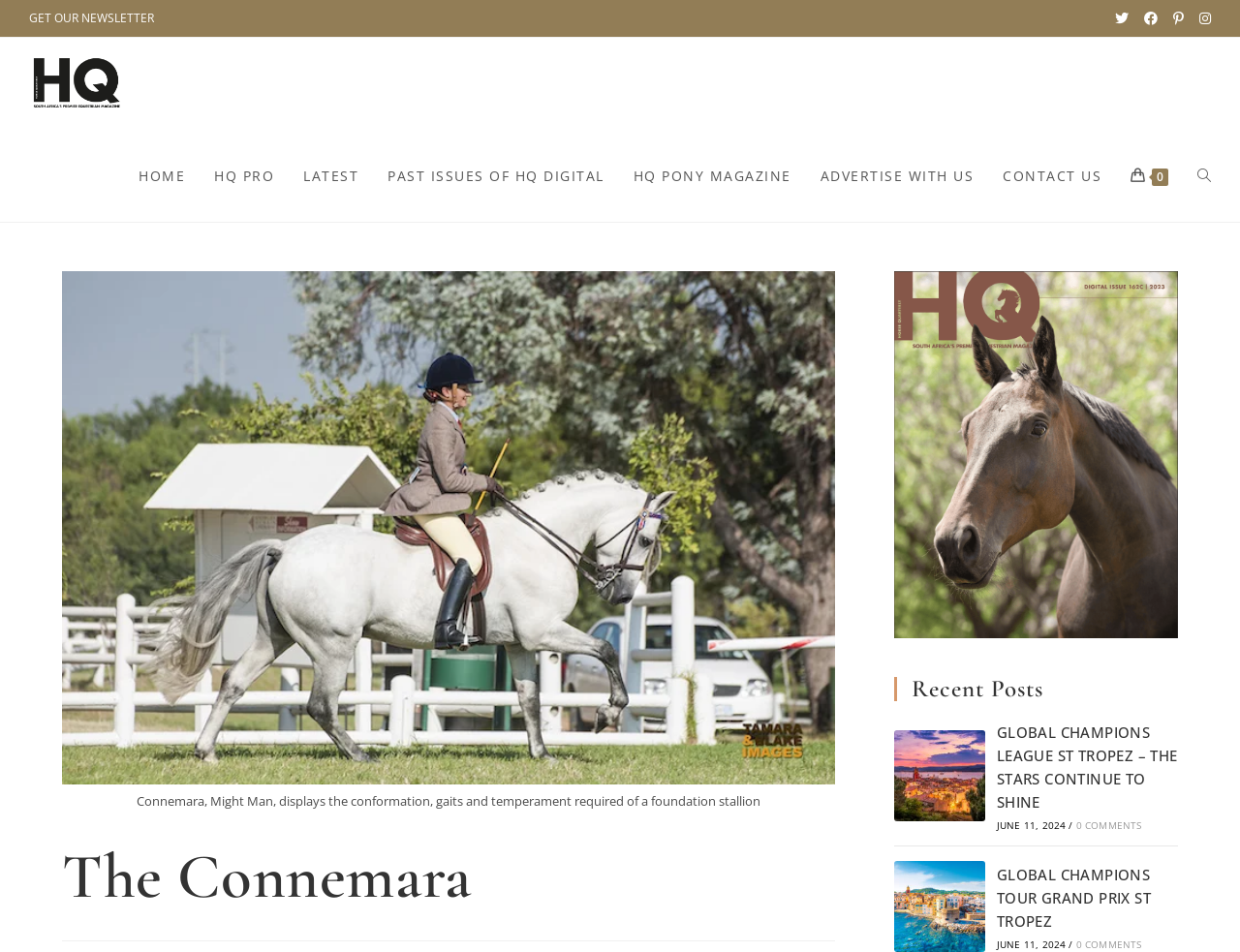What is the date of the recent posts?
Look at the screenshot and respond with a single word or phrase.

JUNE 11, 2024